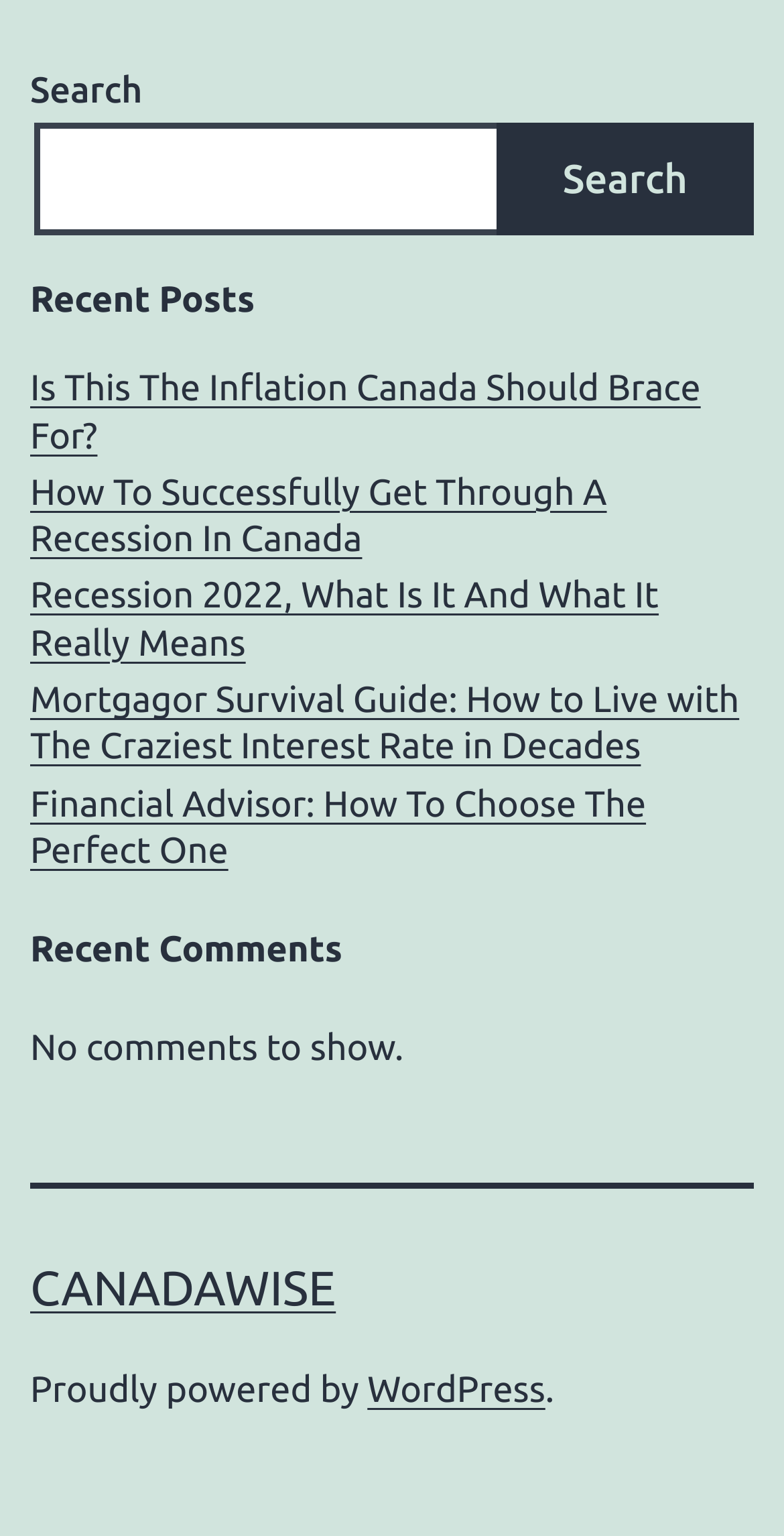Find the bounding box coordinates of the clickable element required to execute the following instruction: "View 'Recession 2022, What Is It And What It Really Means' post". Provide the coordinates as four float numbers between 0 and 1, i.e., [left, top, right, bottom].

[0.038, 0.374, 0.962, 0.435]